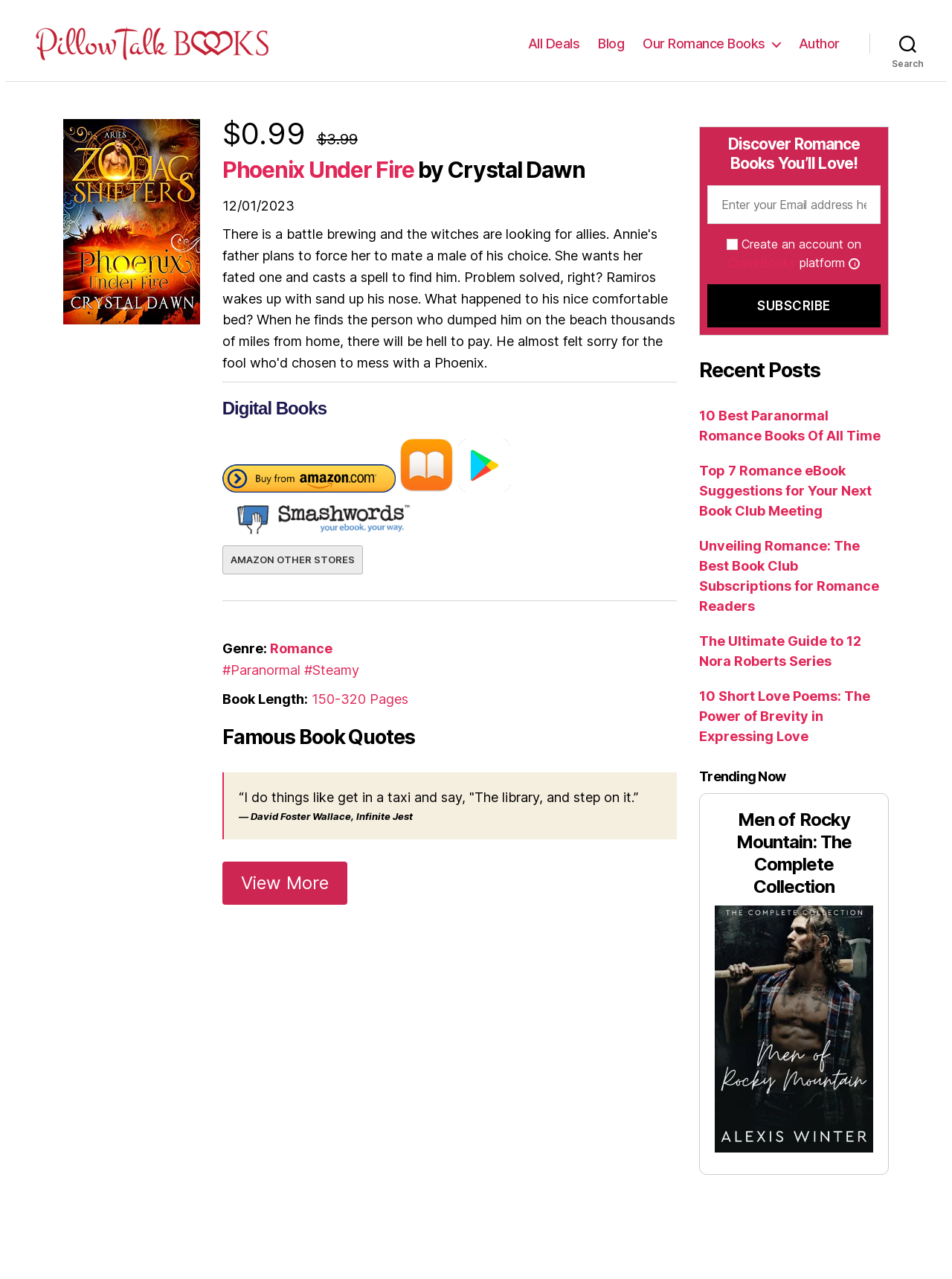Please give a succinct answer to the question in one word or phrase:
What is the name of the author of the book 'Phoenix Under Fire'?

Crystal Dawn